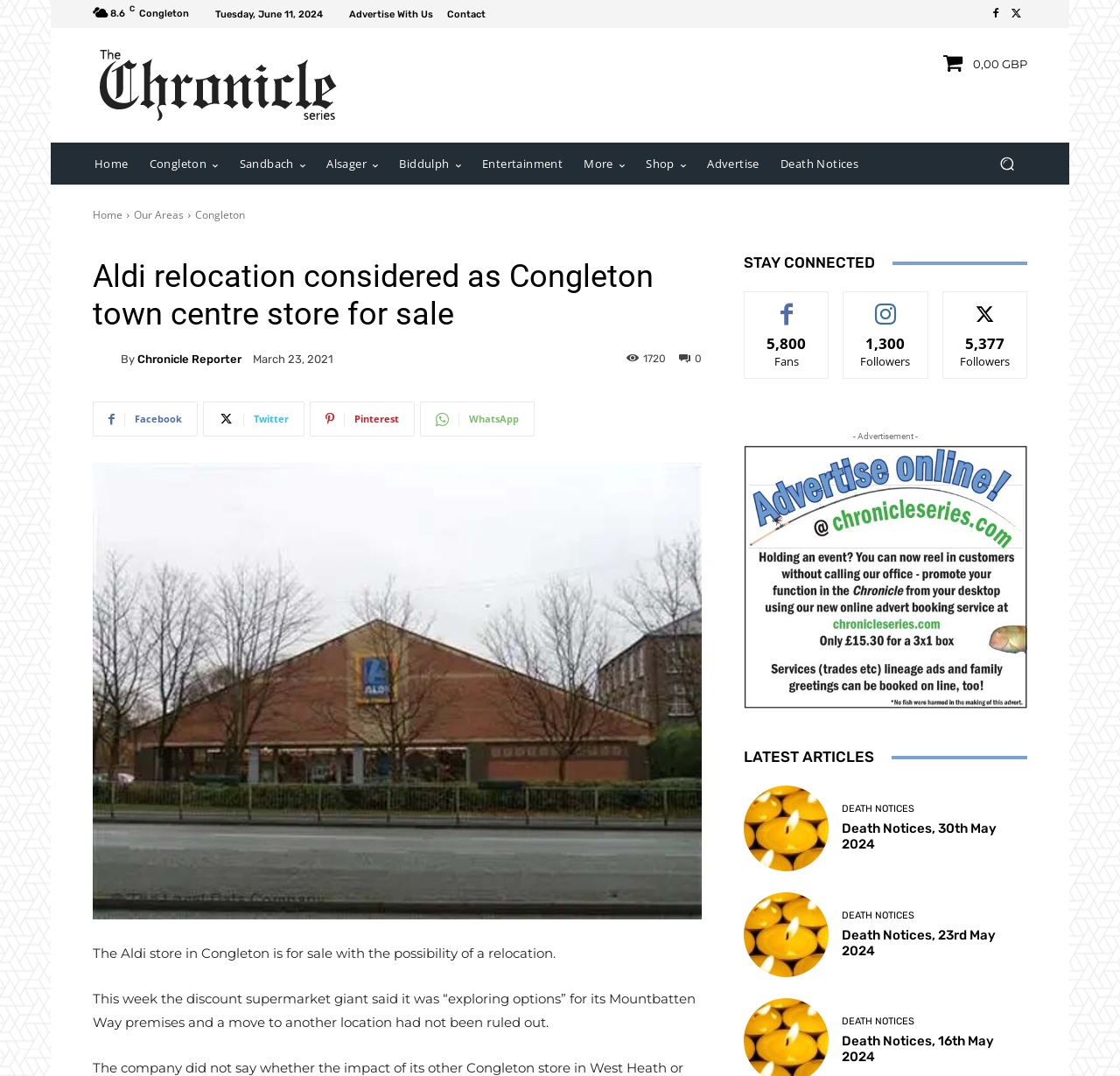Provide a thorough description of this webpage.

This webpage is about the Congleton Chronicle Series, a local news outlet. At the top, there is a logo of the Congleton Series, accompanied by a search bar and several links to different sections of the website, including "Home", "Congleton", "Sandbach", and "Entertainment". Below this, there is a heading that reads "Aldi relocation considered as Congleton town centre store for sale", which is the main topic of the webpage.

The article begins with a brief introduction, followed by a photo of the Aldi store in Congleton town centre. The text explains that the store is for sale, and there is a possibility of relocation. The article continues with more details about the situation, including a quote from the discount supermarket giant.

On the right side of the webpage, there are several social media links, including Facebook, Twitter, Pinterest, and WhatsApp, allowing users to share the article on their preferred platforms. Below this, there is a section titled "STAY CONNECTED", which displays the number of fans and followers of the Congleton Chronicle Series on social media.

Further down the webpage, there is an advertisement, followed by a section titled "LATEST ARTICLES", which lists several recent news articles, including death notices from different dates. Each article has a heading and a brief summary, with a link to read more.